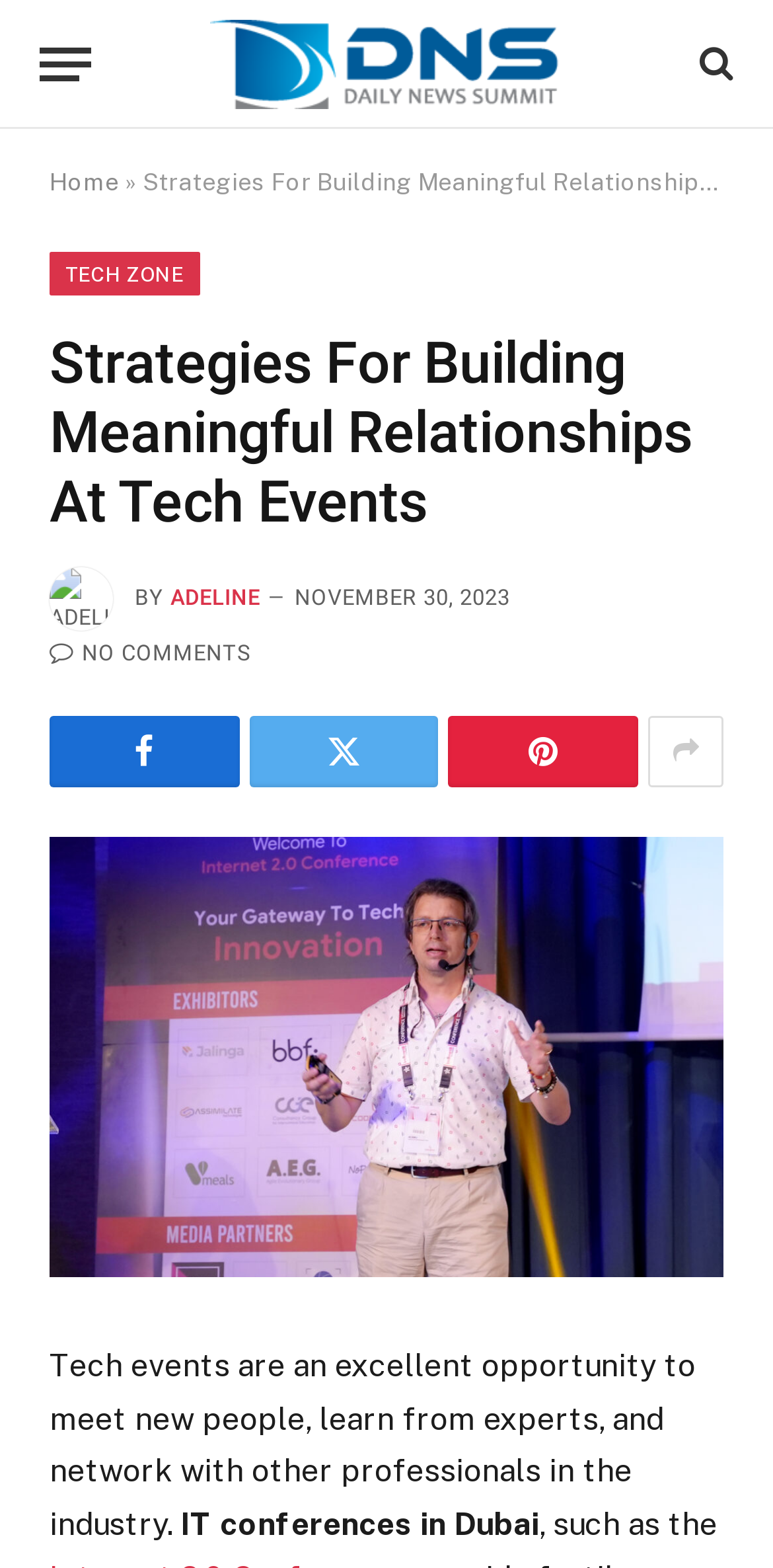Identify the bounding box coordinates of the area you need to click to perform the following instruction: "Read the article by Adeline".

[0.221, 0.373, 0.337, 0.389]